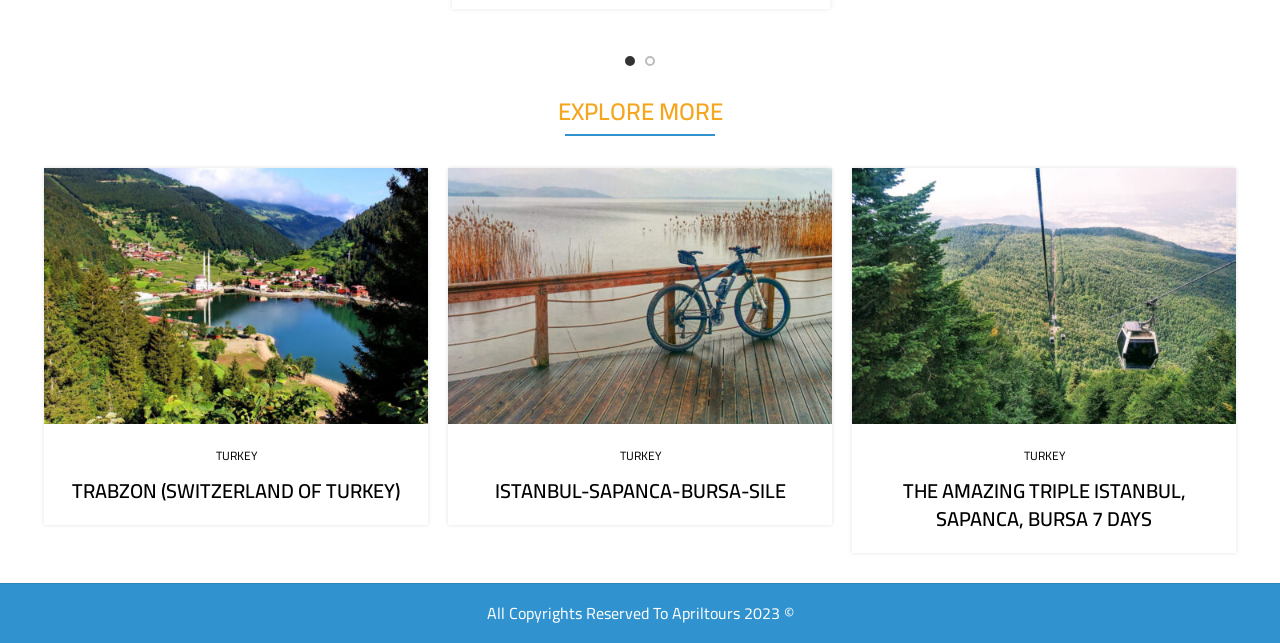Please identify the bounding box coordinates of the clickable area that will fulfill the following instruction: "Learn about 'Method 1: Use Baking Soda'". The coordinates should be in the format of four float numbers between 0 and 1, i.e., [left, top, right, bottom].

None